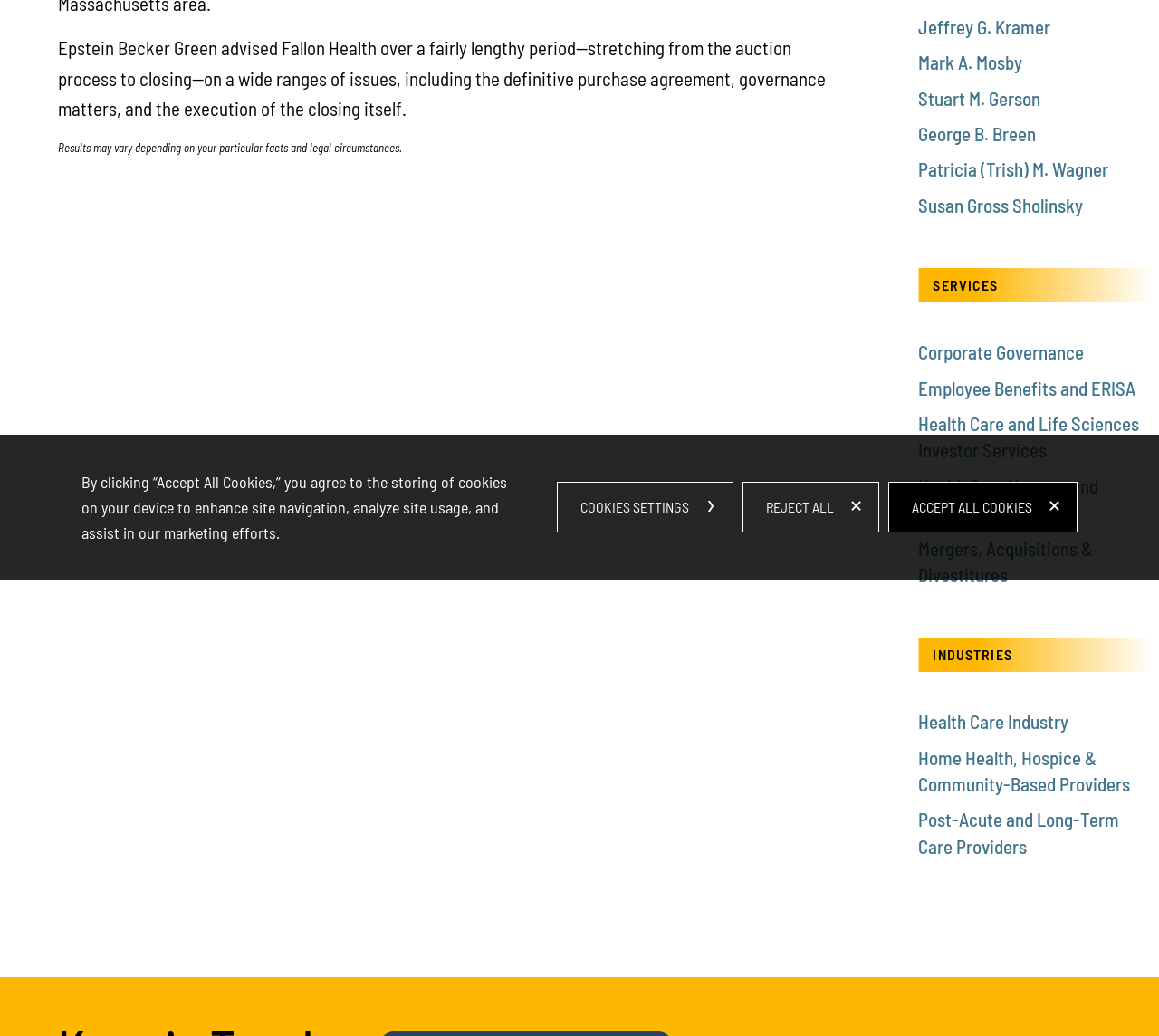Identify the bounding box of the HTML element described here: "Conor F. Murphy". Provide the coordinates as four float numbers between 0 and 1: [left, top, right, bottom].

[0.793, 0.015, 0.893, 0.037]